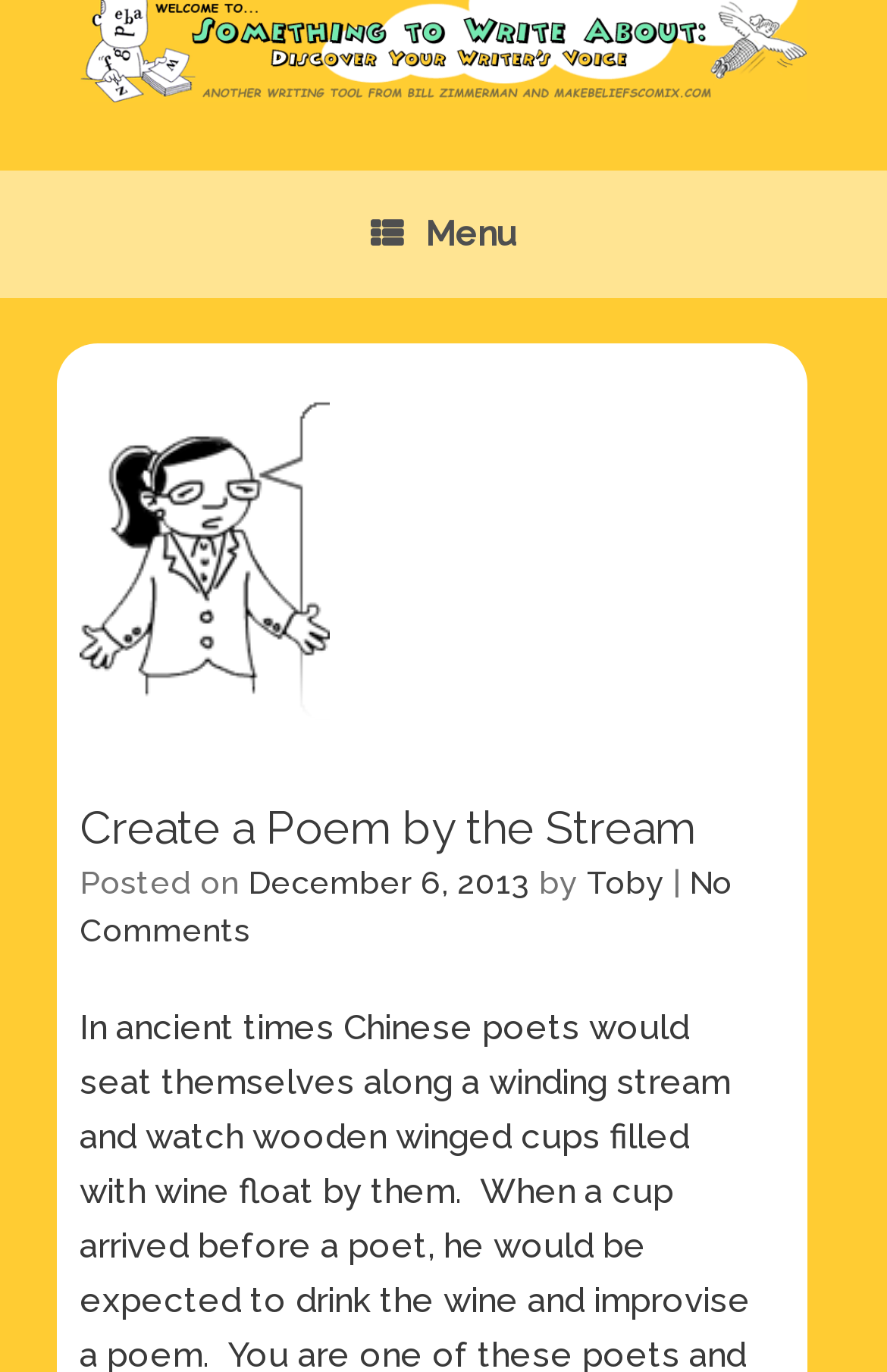Given the element description: "Strava.", predict the bounding box coordinates of this UI element. The coordinates must be four float numbers between 0 and 1, given as [left, top, right, bottom].

None